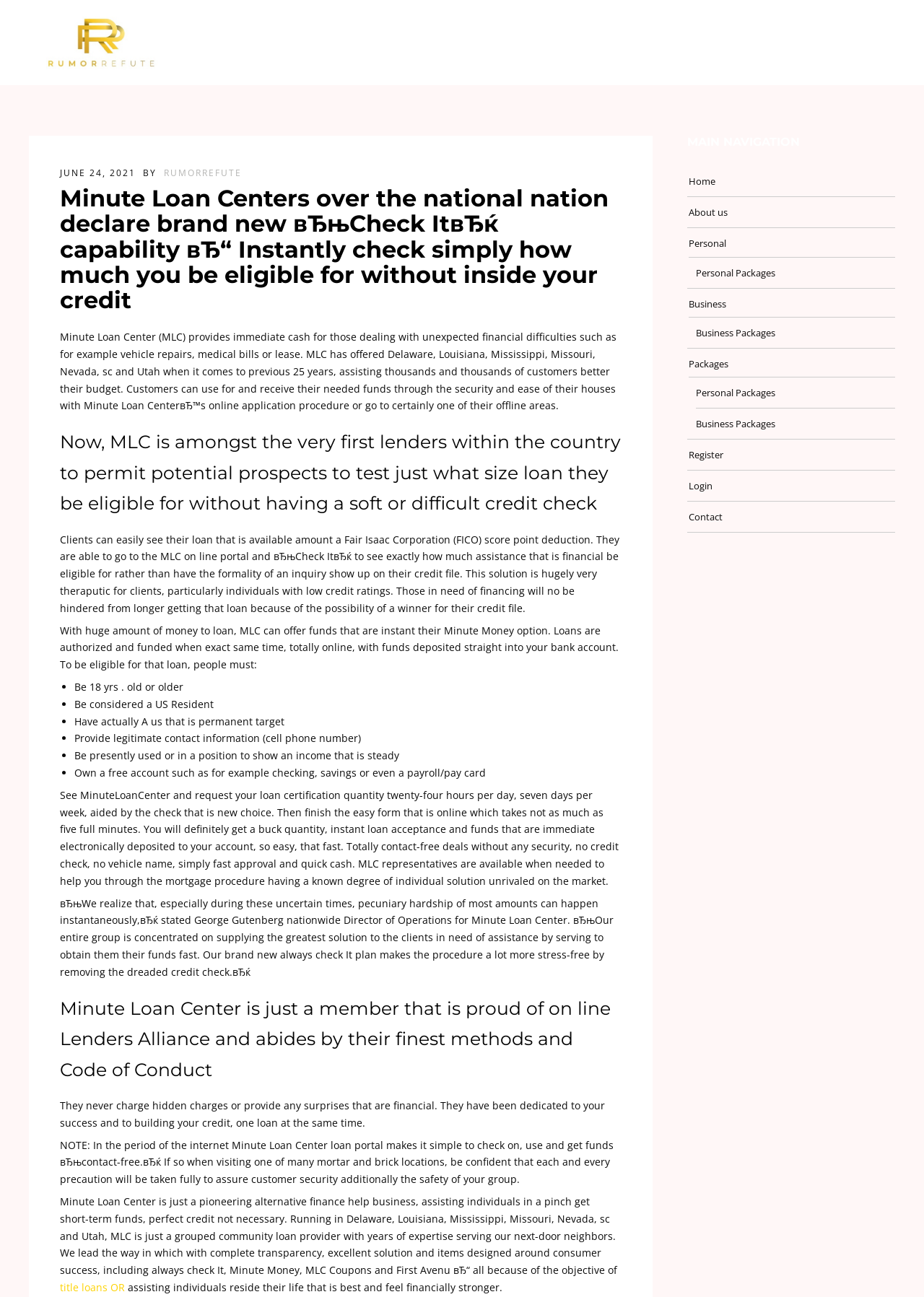Find the bounding box coordinates of the clickable area that will achieve the following instruction: "Go to the 'HOME' page".

[0.216, 0.017, 0.274, 0.032]